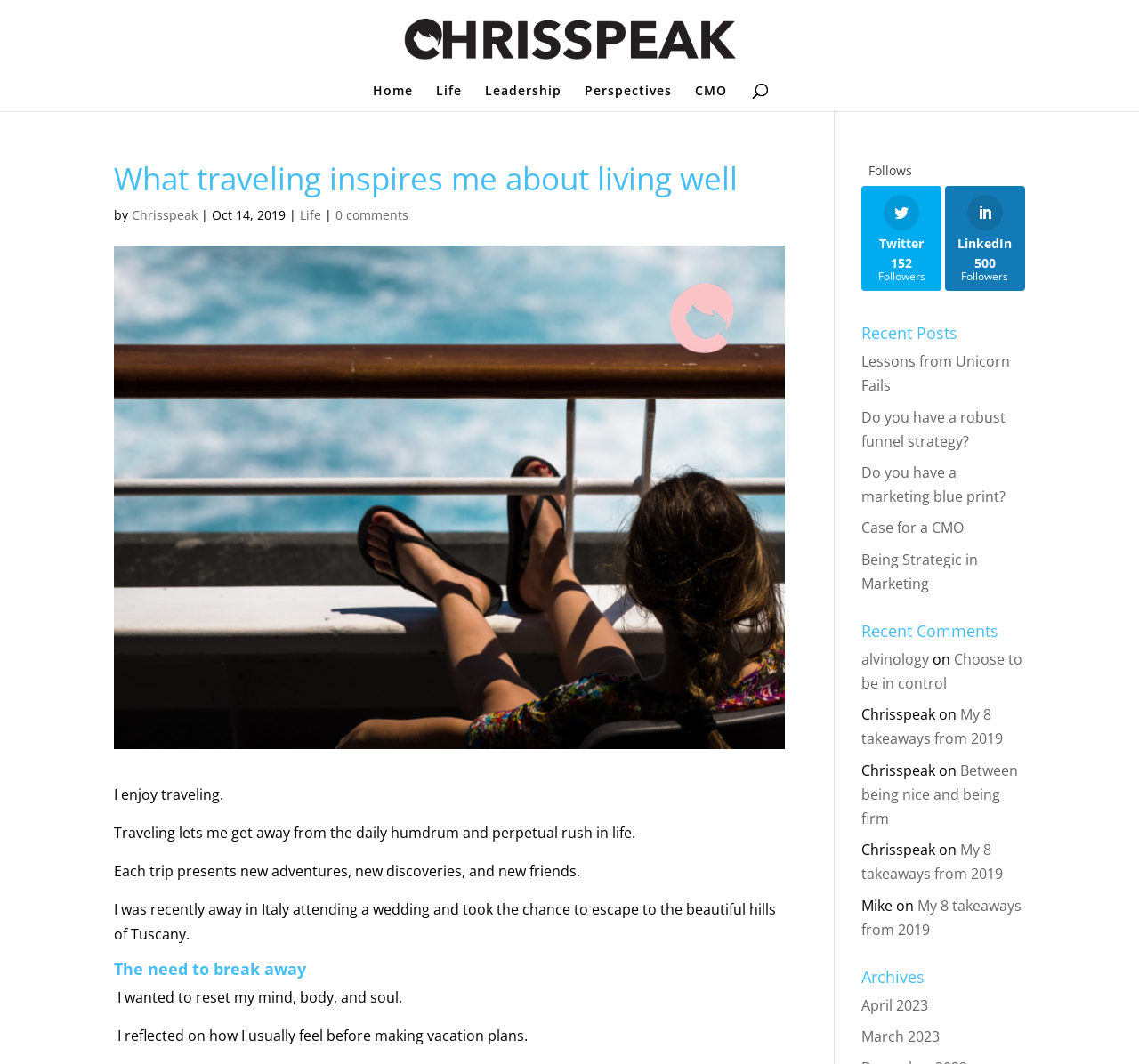Write a detailed summary of the webpage, including text, images, and layout.

This webpage is a personal blog titled "What traveling inspires me about living well - ChrisSpeak". At the top, there is a navigation menu with links to "Home", "Life", "Leadership", "Perspectives", and "CMO". Below the navigation menu, there is a heading that displays the title of the blog post, followed by the author's name "Chrisspeak" and the date "Oct 14, 2019". 

The main content of the blog post is divided into several paragraphs, which describe the author's experiences and reflections on traveling. The text is arranged in a single column, with each paragraph separated by a small gap. 

On the right side of the page, there are several sections. The first section displays the author's social media profiles, including Twitter and LinkedIn, with the number of followers. Below this section, there is a list of "Recent Posts" with links to other blog posts, such as "Lessons from Unicorn Fails" and "Do you have a marketing blue print?". 

Further down, there is a section titled "Recent Comments" that lists comments from other users, including their names and the titles of the blog posts they commented on. Finally, there is a section titled "Archives" that lists links to blog posts from different months, such as "April 2023" and "March 2023". 

At the bottom left of the page, there are five social media icons, including Facebook, Twitter, LinkedIn, and two others.